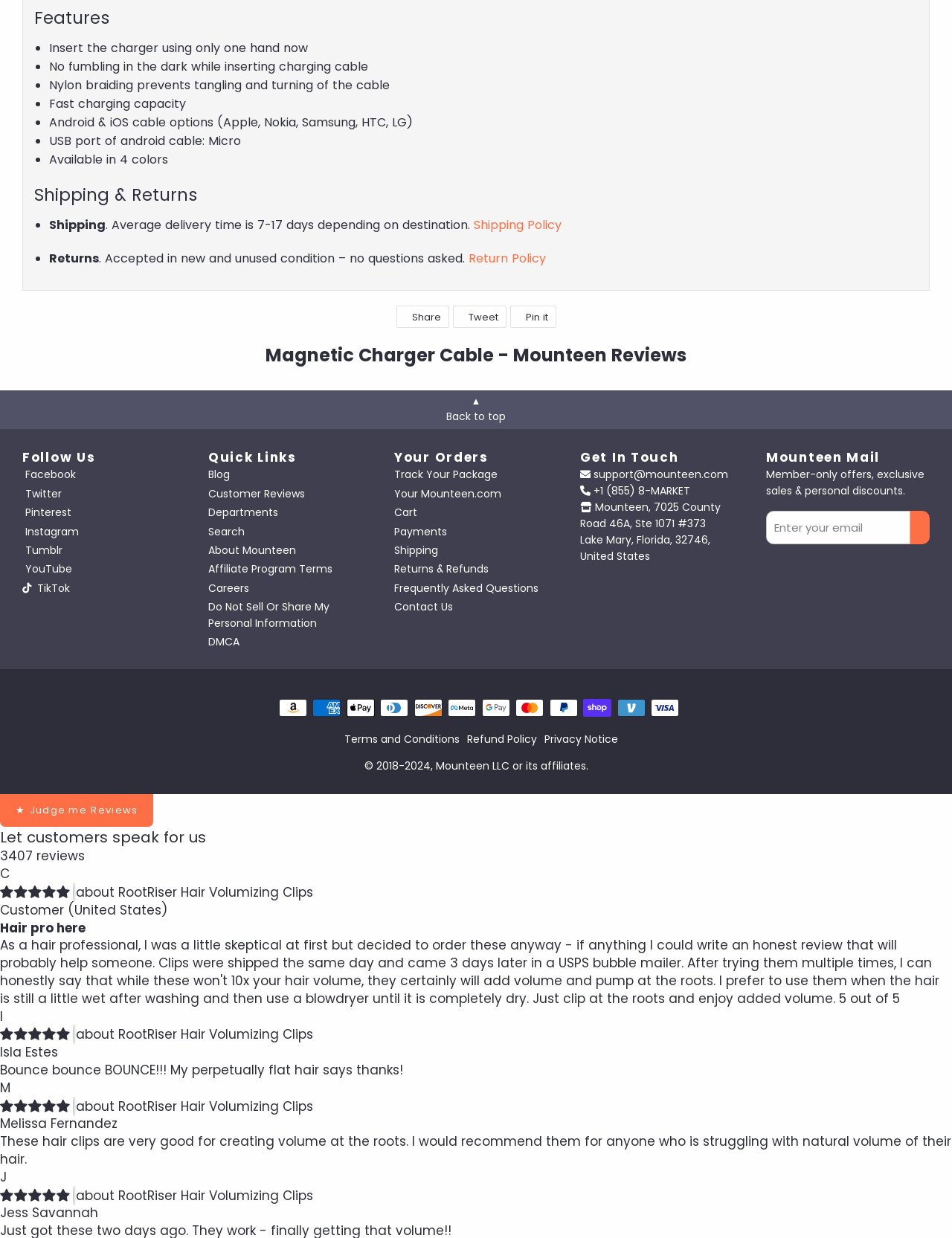How many colors is the product available in?
From the screenshot, provide a brief answer in one word or phrase.

4